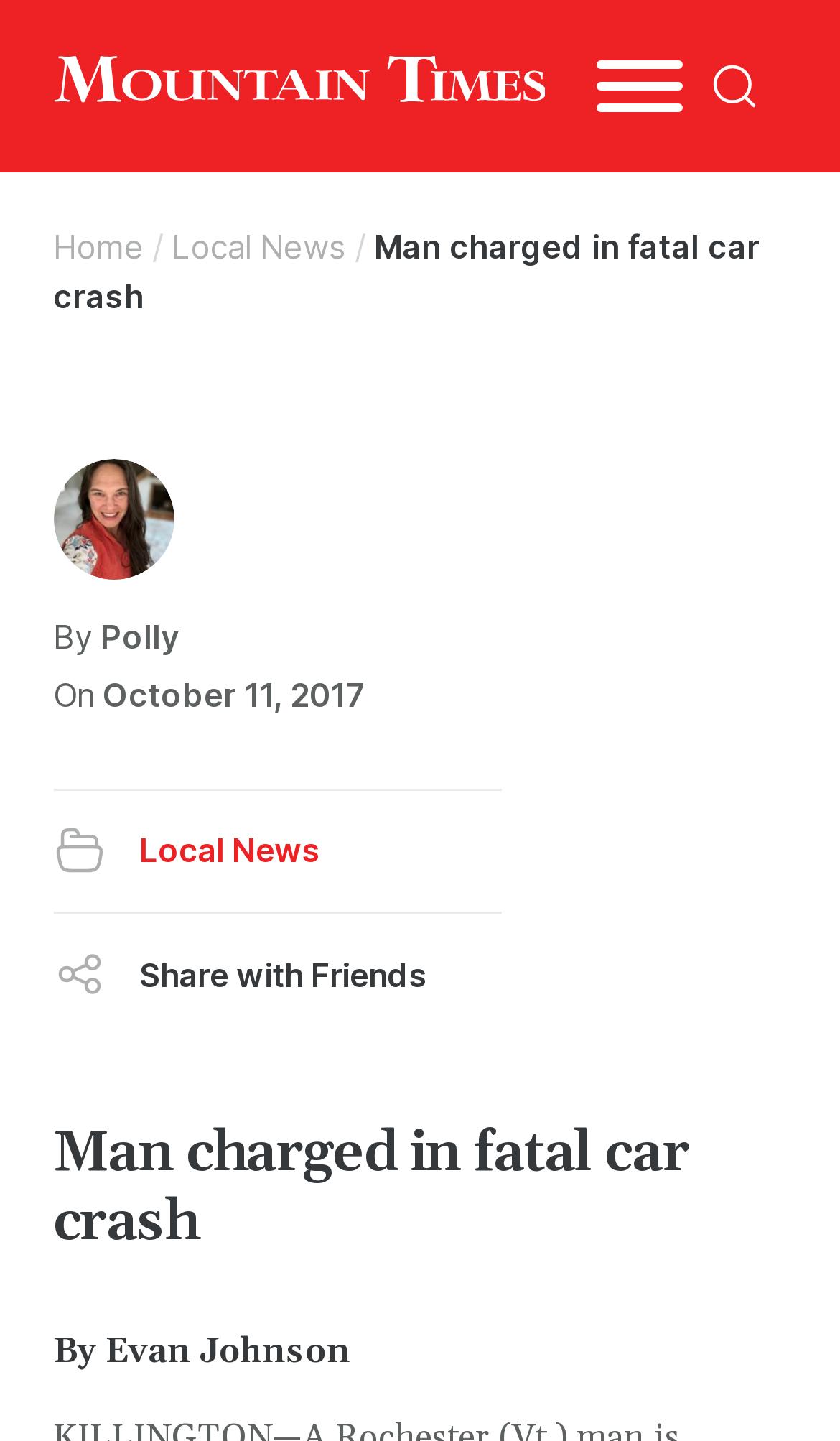Given the description of the UI element: "X", predict the bounding box coordinates in the form of [left, top, right, bottom], with each value being a float between 0 and 1.

[0.127, 0.899, 0.532, 0.983]